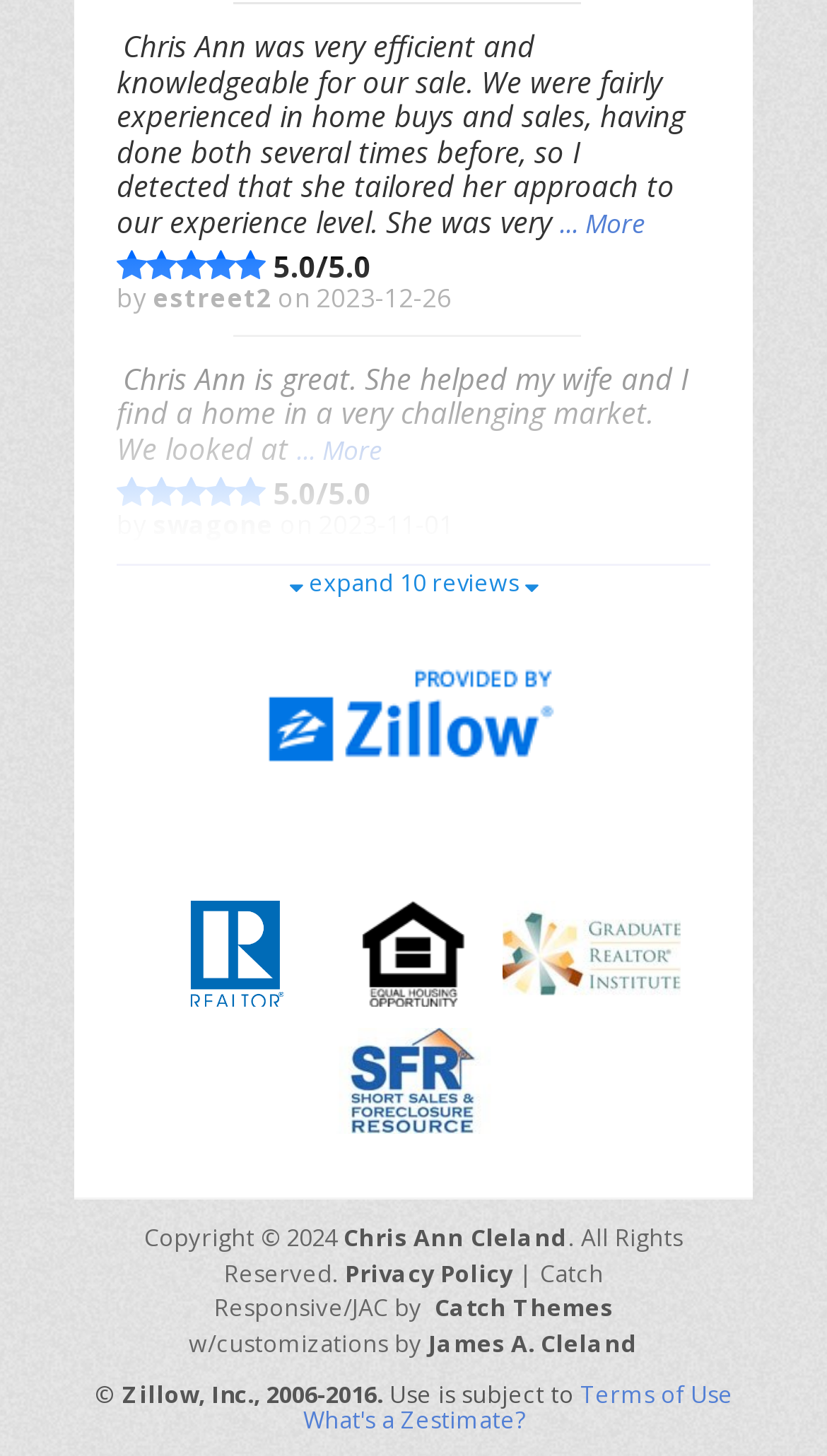Please specify the bounding box coordinates of the element that should be clicked to execute the given instruction: 'Learn about Zestimate'. Ensure the coordinates are four float numbers between 0 and 1, expressed as [left, top, right, bottom].

[0.367, 0.964, 0.633, 0.986]